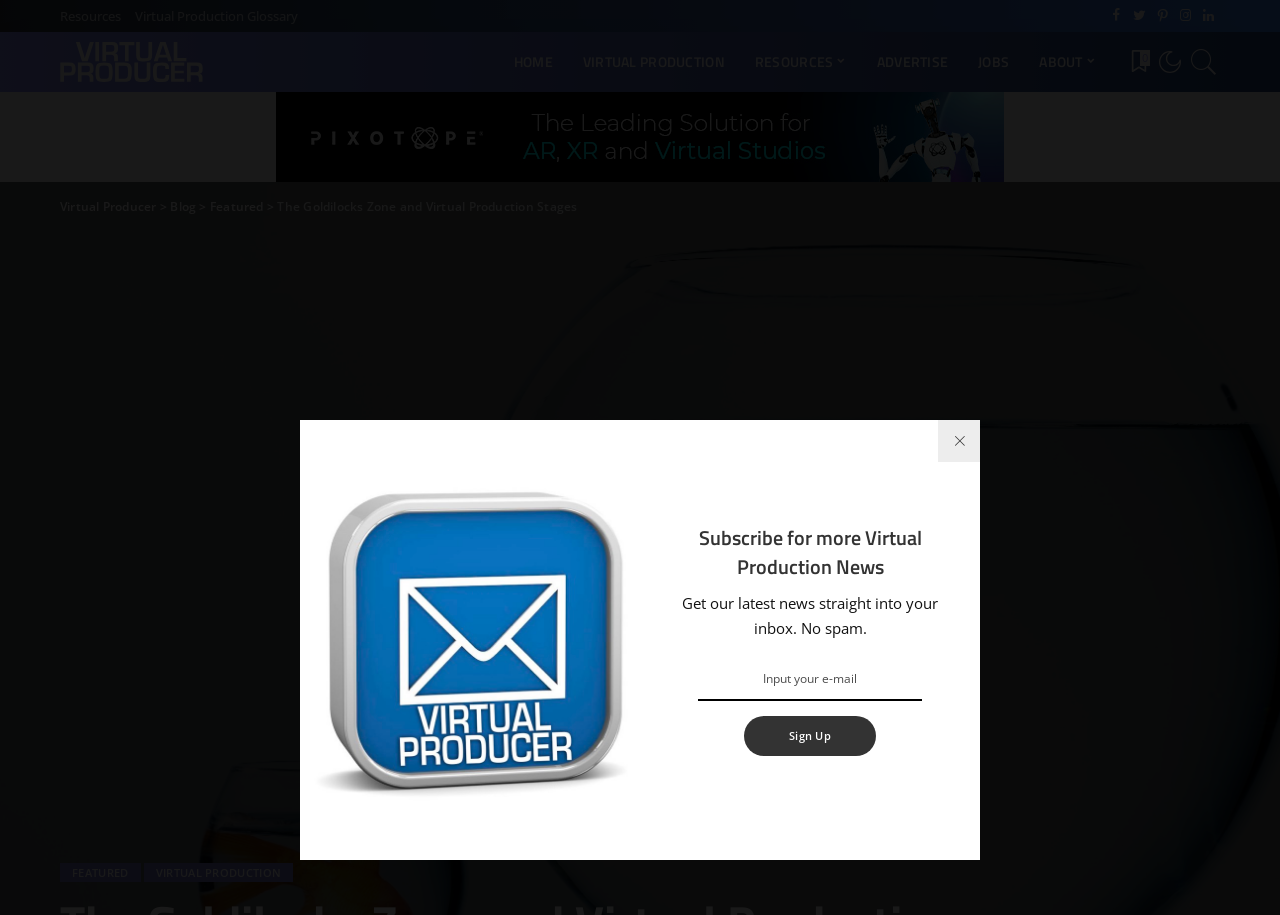Describe all significant elements and features of the webpage.

This webpage appears to be a blog or news website focused on virtual production, with a specific article titled "The Goldilocks Zone and Virtual Production Stages" as the main content. 

At the top left corner, there is a navigation menu with links to "HOME", "VIRTUAL PRODUCTION", "RESOURCES", "ADVERTISE", "JOBS", and "ABOUT". 

To the right of the navigation menu, there is a section with a heading "Subscribe for more Virtual Production News" and a brief description "Get our latest news straight into your inbox. No spam." Below this, there is a text input field to enter an email address and a "Sign Up" button. 

On the top right corner, there are several small links, including "Resources", "Virtual Production Glossary", and some alphabet letters and numbers. 

The main article content is located in the middle of the page, with a title "The Goldilocks Zone and Virtual Production Stages" and some text below it. 

At the bottom of the page, there are some complementary sections with links and images. One section has a link to "Virtual Producer" with an image, and another section has links to "FEATURED" and "VIRTUAL PRODUCTION".